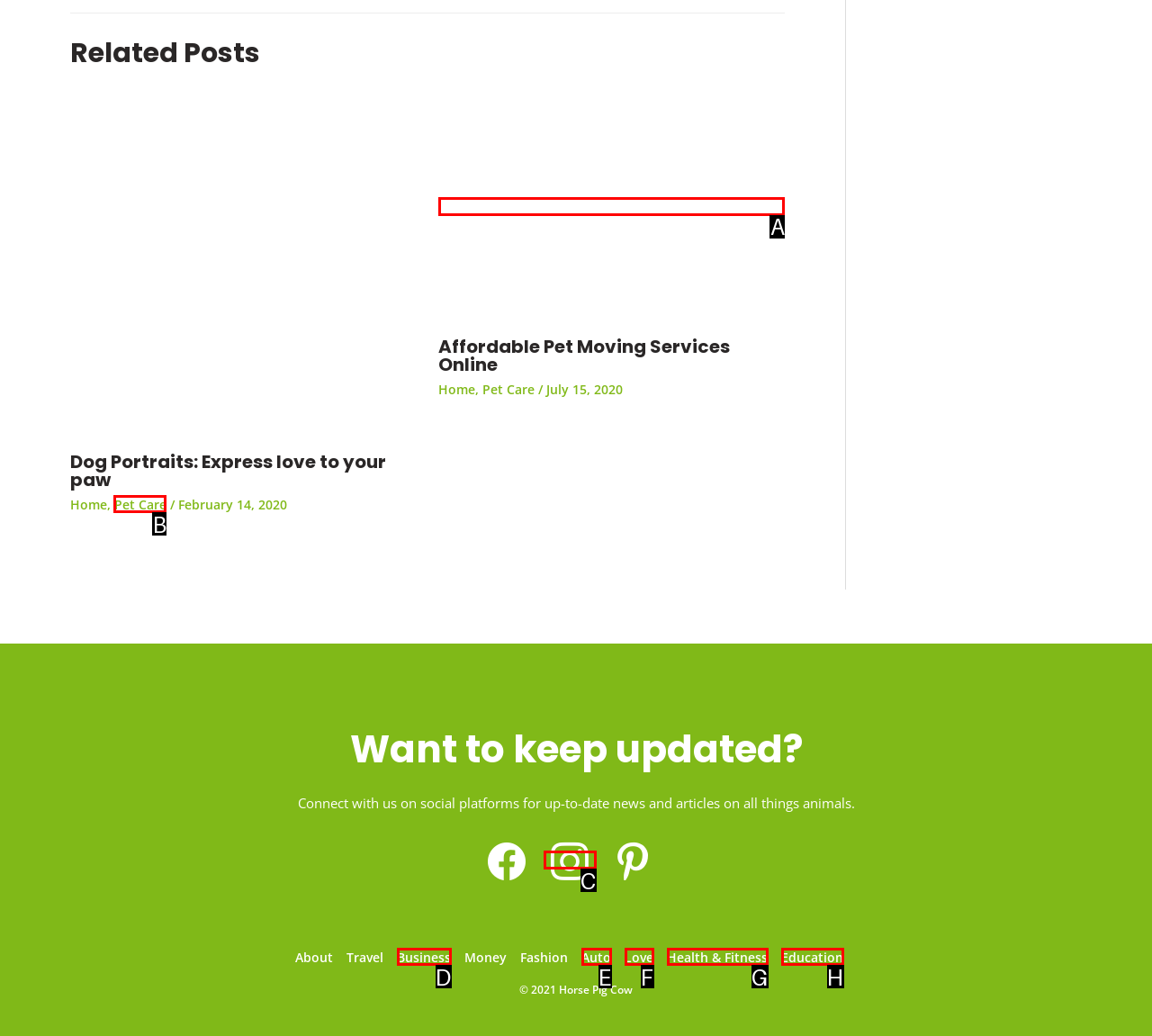Determine the HTML element that best matches this description: Health & Fitness from the given choices. Respond with the corresponding letter.

G